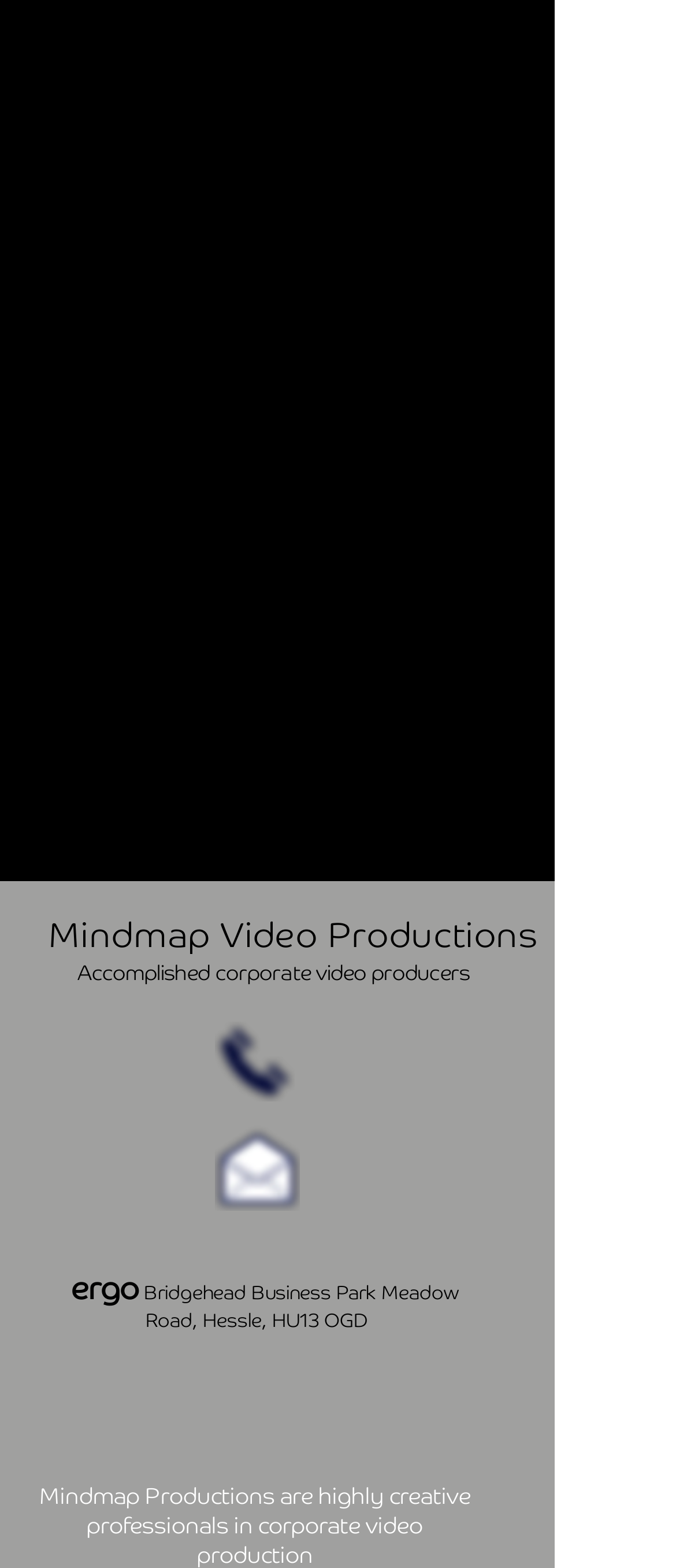What is the position of the image with no description?
Look at the image and answer the question with a single word or phrase.

Below the link 'Accomplished corporate video producers'